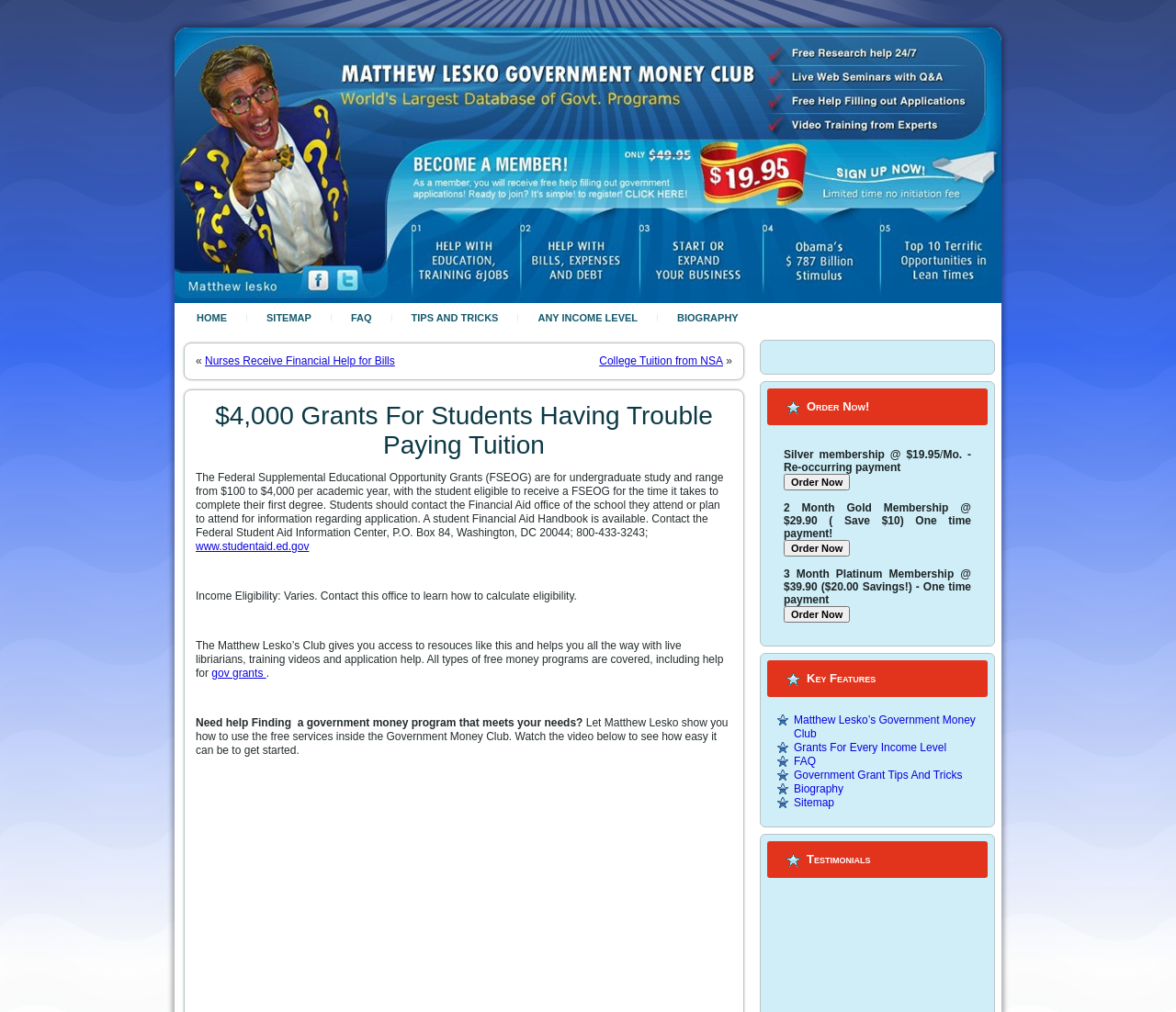Please locate the clickable area by providing the bounding box coordinates to follow this instruction: "Read about $4,000 Grants For Students Having Trouble Paying Tuition".

[0.166, 0.397, 0.623, 0.455]